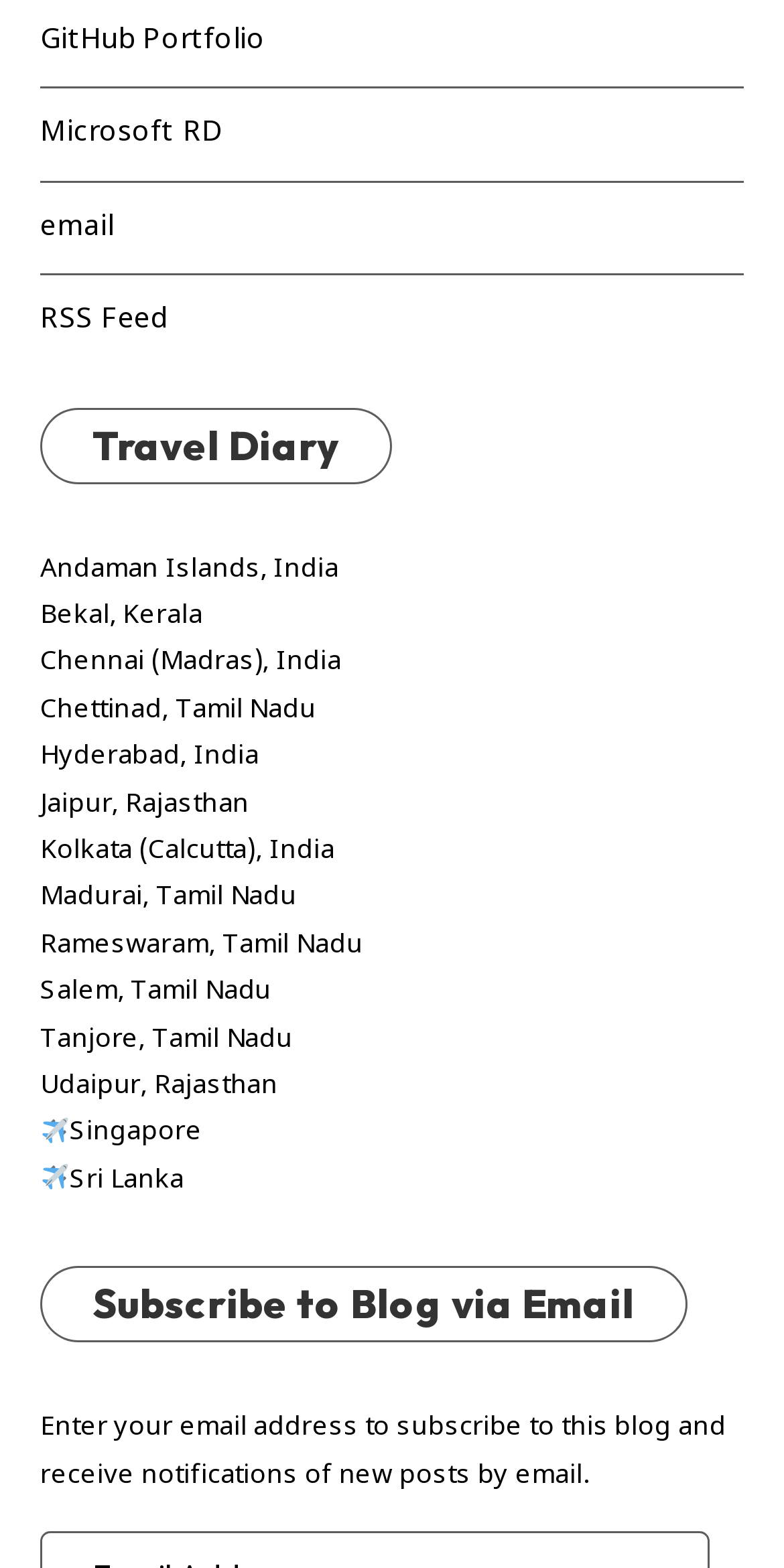Using the provided description RSS Feed, find the bounding box coordinates for the UI element. Provide the coordinates in (top-left x, top-left y, bottom-right x, bottom-right y) format, ensuring all values are between 0 and 1.

[0.051, 0.189, 0.214, 0.221]